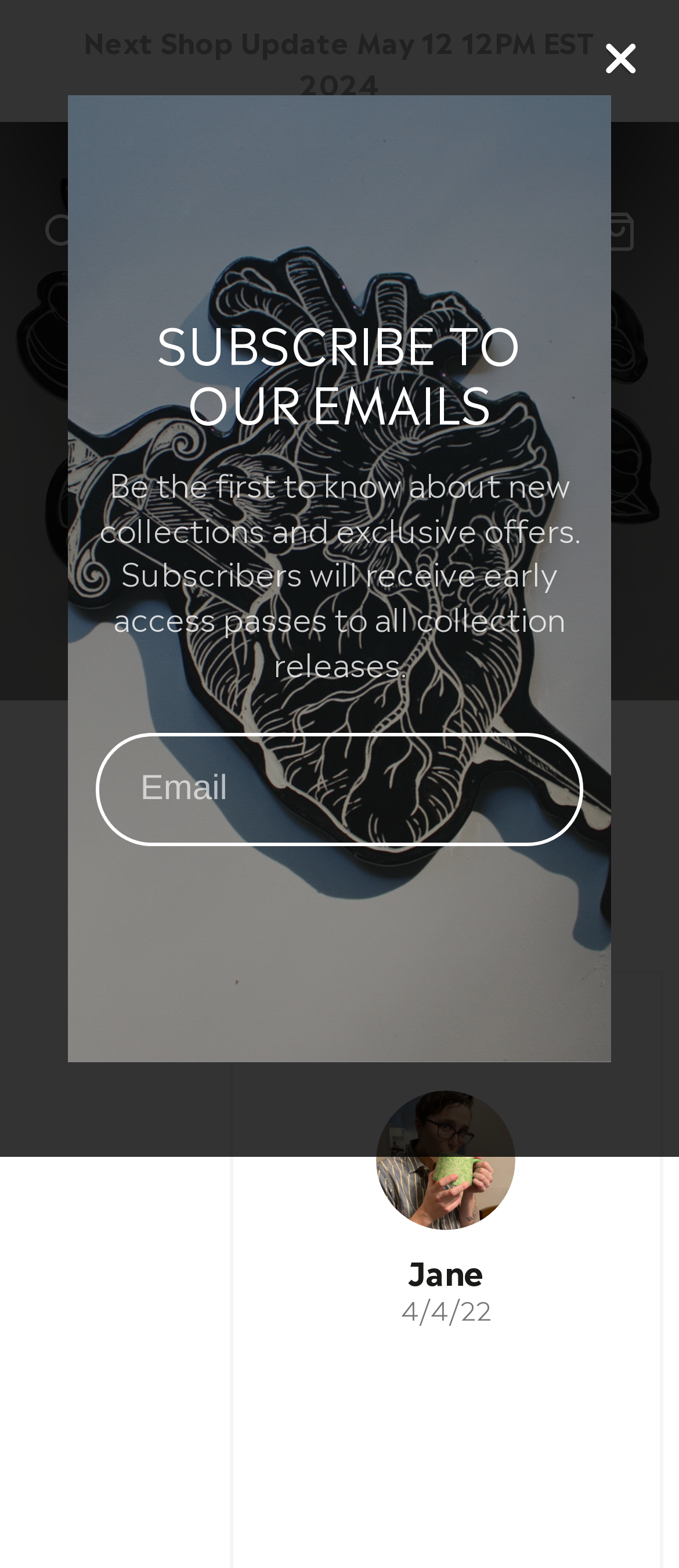Identify the bounding box coordinates of the area you need to click to perform the following instruction: "View customer reviews".

[0.05, 0.27, 0.95, 0.362]